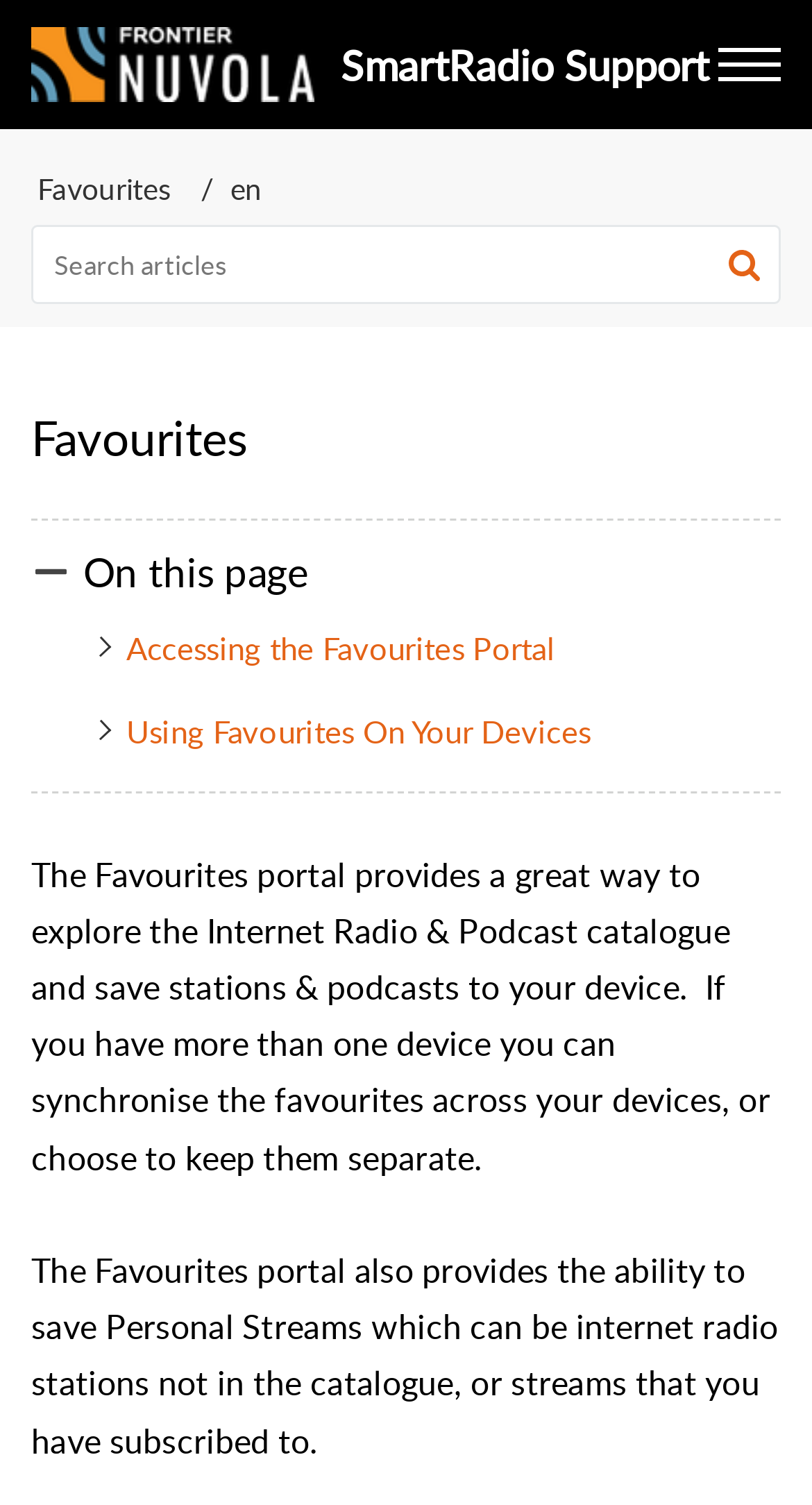Provide the bounding box coordinates of the UI element this sentence describes: "en".

[0.283, 0.112, 0.322, 0.138]